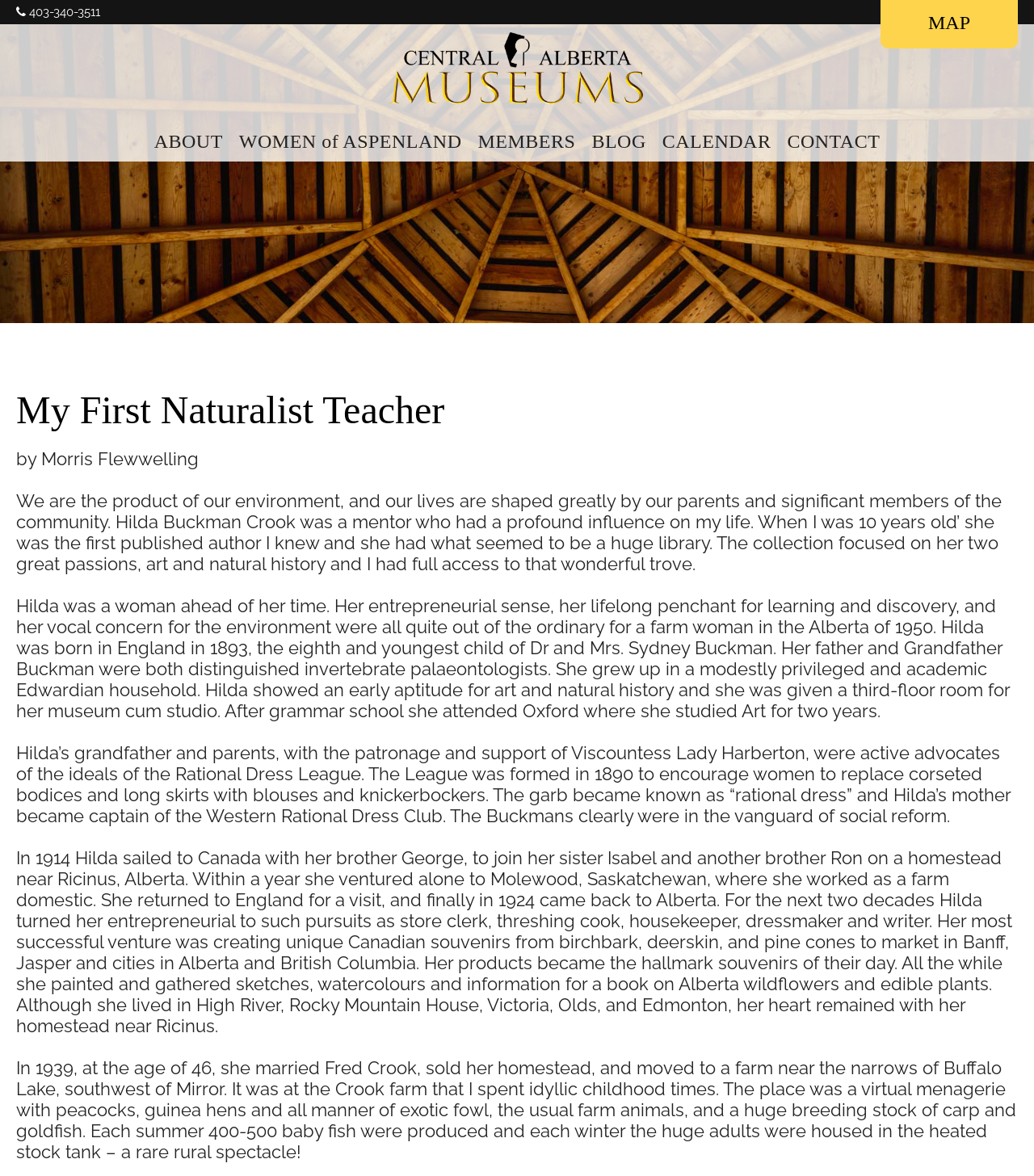Point out the bounding box coordinates of the section to click in order to follow this instruction: "Click the 'Contact' link".

[0.863, 0.01, 0.973, 0.029]